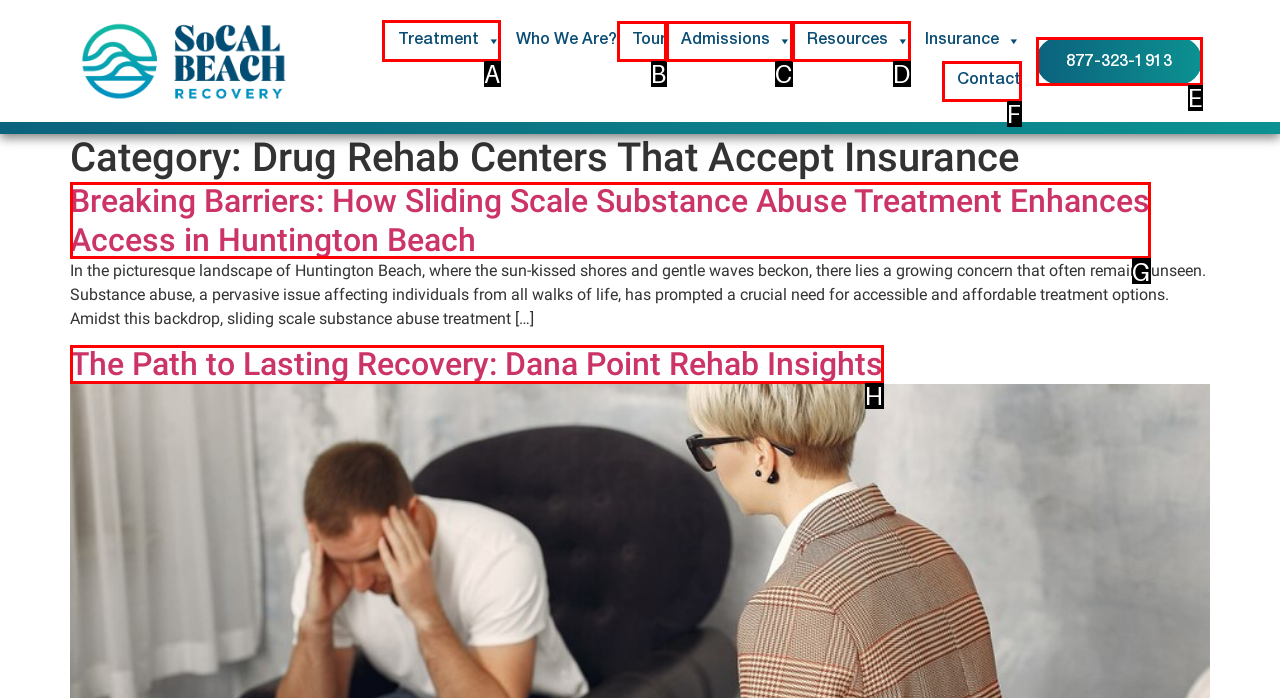Identify the correct option to click in order to accomplish the task: Click Treatment menu Provide your answer with the letter of the selected choice.

A